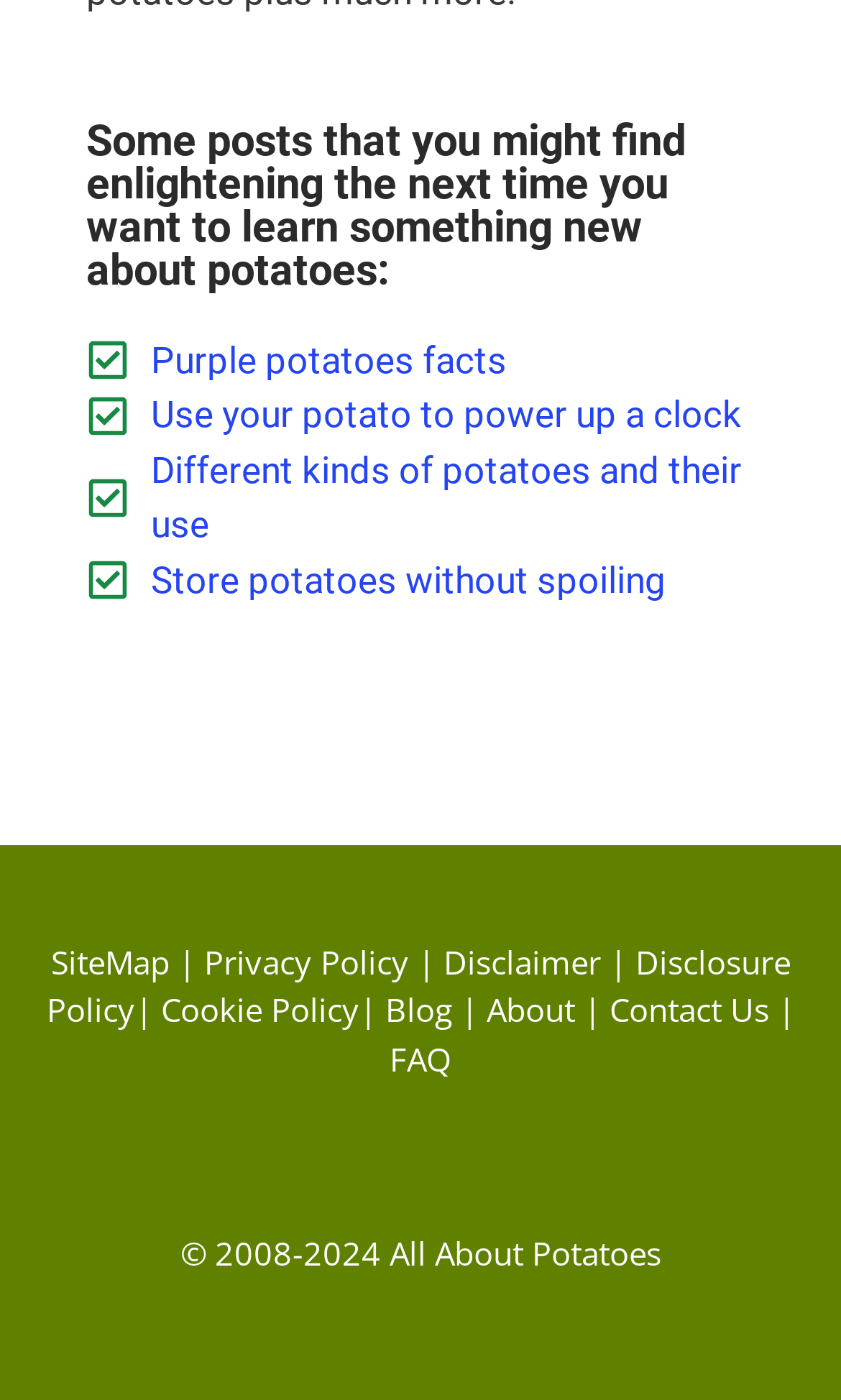Please provide a comprehensive answer to the question based on the screenshot: How many links are there in the footer section?

The footer section contains links to 'SiteMap', 'Privacy Policy', 'Disclaimer', 'Disclosure Policy', 'Cookie Policy', 'Blog', and 'About', which totals 7 links.